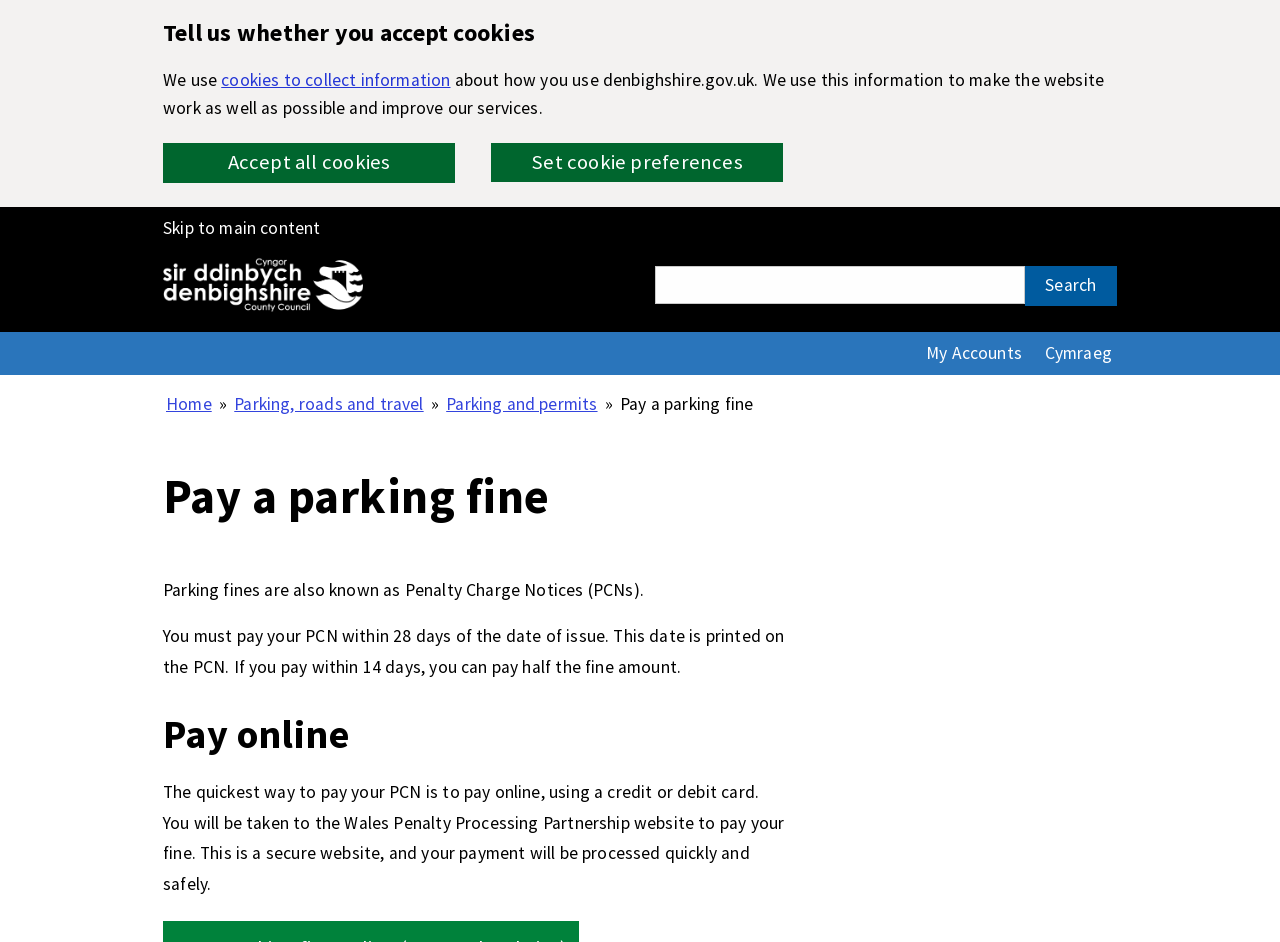What is a parking fine also known as?
Using the image as a reference, answer the question with a short word or phrase.

Penalty Charge Notice (PCN)